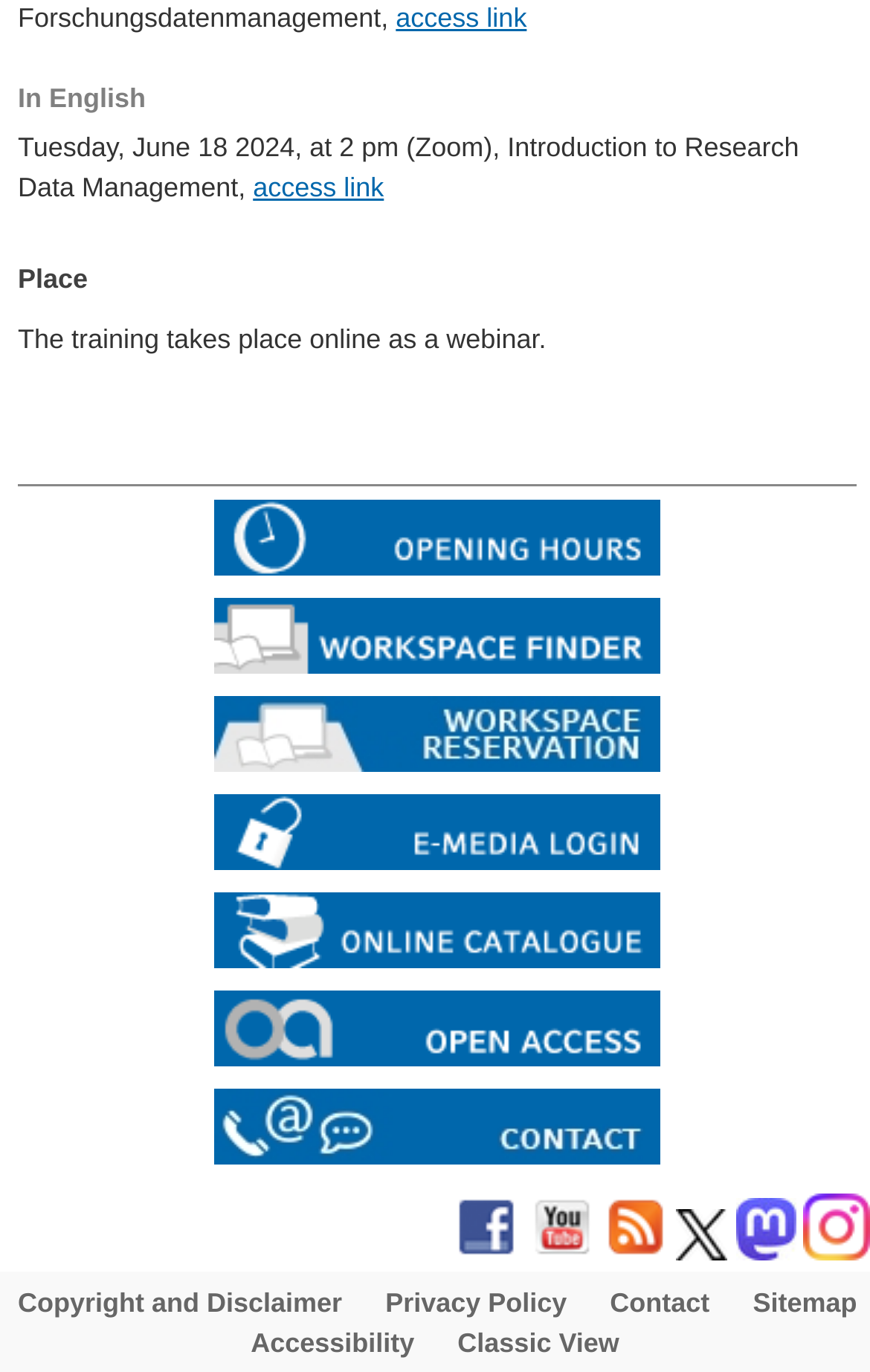Based on the element description: "University of Hawaiʻi at Mānoa", identify the bounding box coordinates for this UI element. The coordinates must be four float numbers between 0 and 1, listed as [left, top, right, bottom].

None